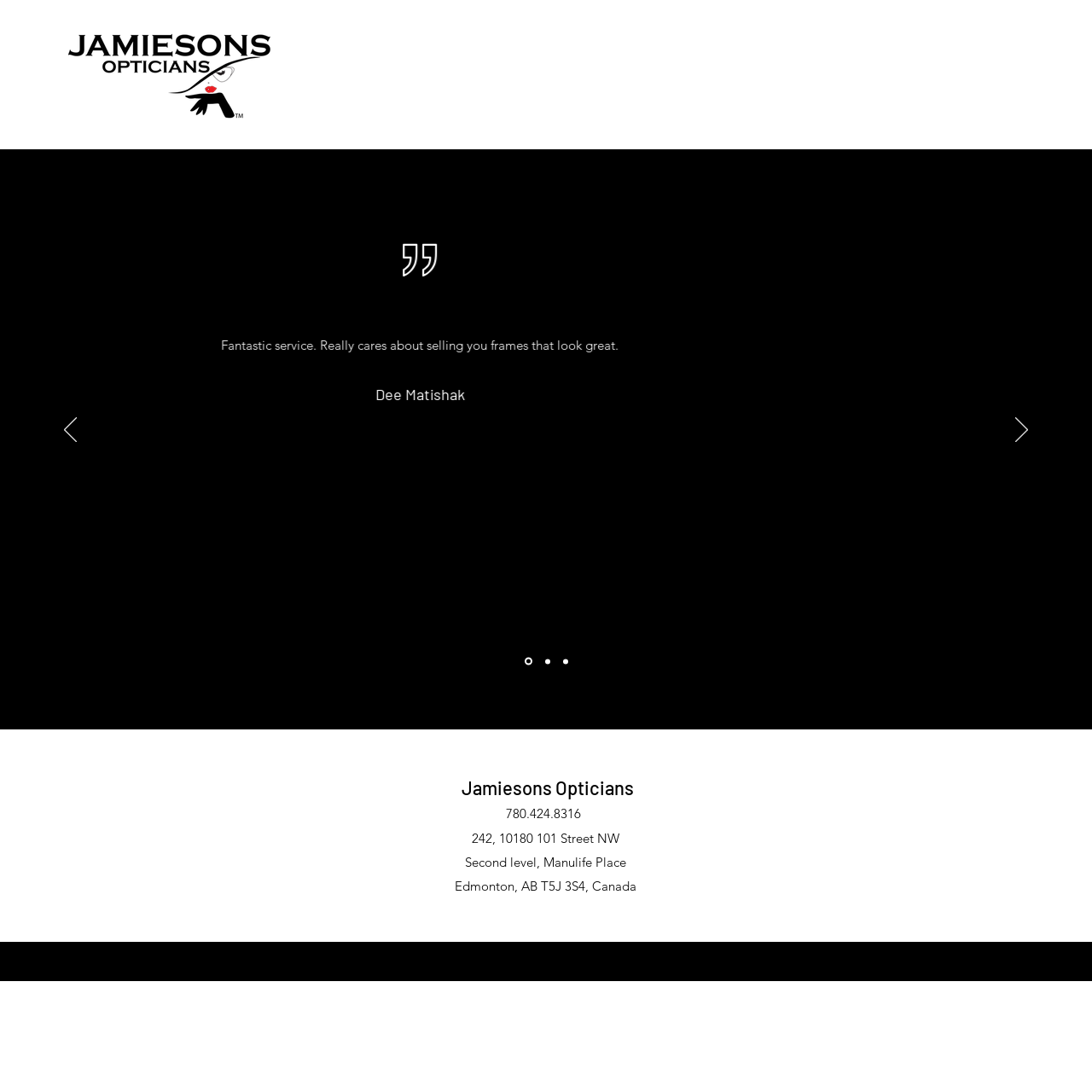How many navigation links are present in the site navigation?
Refer to the screenshot and deliver a thorough answer to the question presented.

The site navigation is a navigation element with a bounding box of [0.055, 0.141, 0.627, 0.164]. It contains two navigation links: 'Home' and 'Contact'.